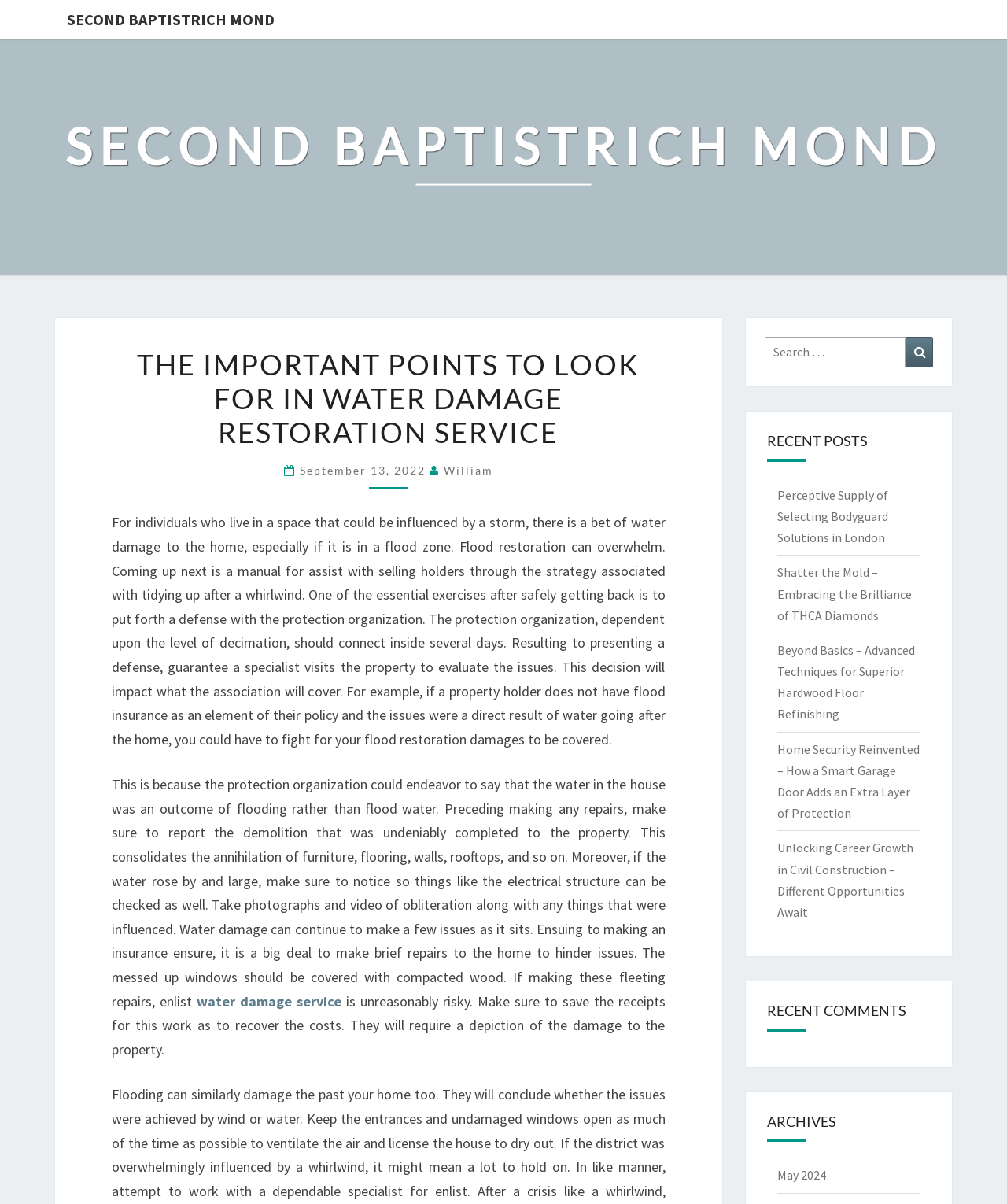Please identify the bounding box coordinates of the element that needs to be clicked to perform the following instruction: "Check the 'RECENT POSTS' section".

[0.74, 0.342, 0.945, 0.374]